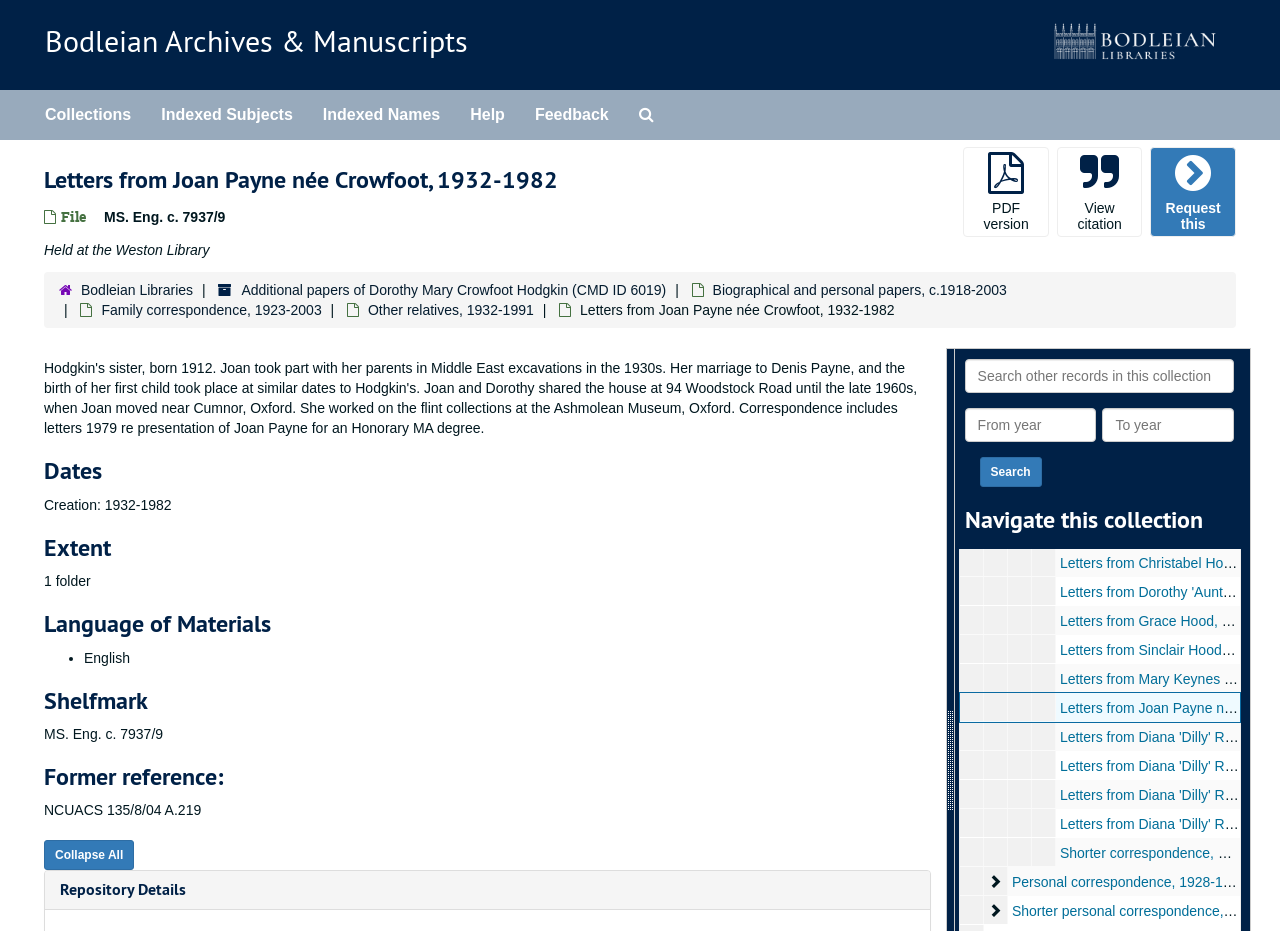Carefully examine the image and provide an in-depth answer to the question: What is the name of the library?

The name of the library can be found in the top-level navigation section, where it is listed as 'Bodleian Libraries'.